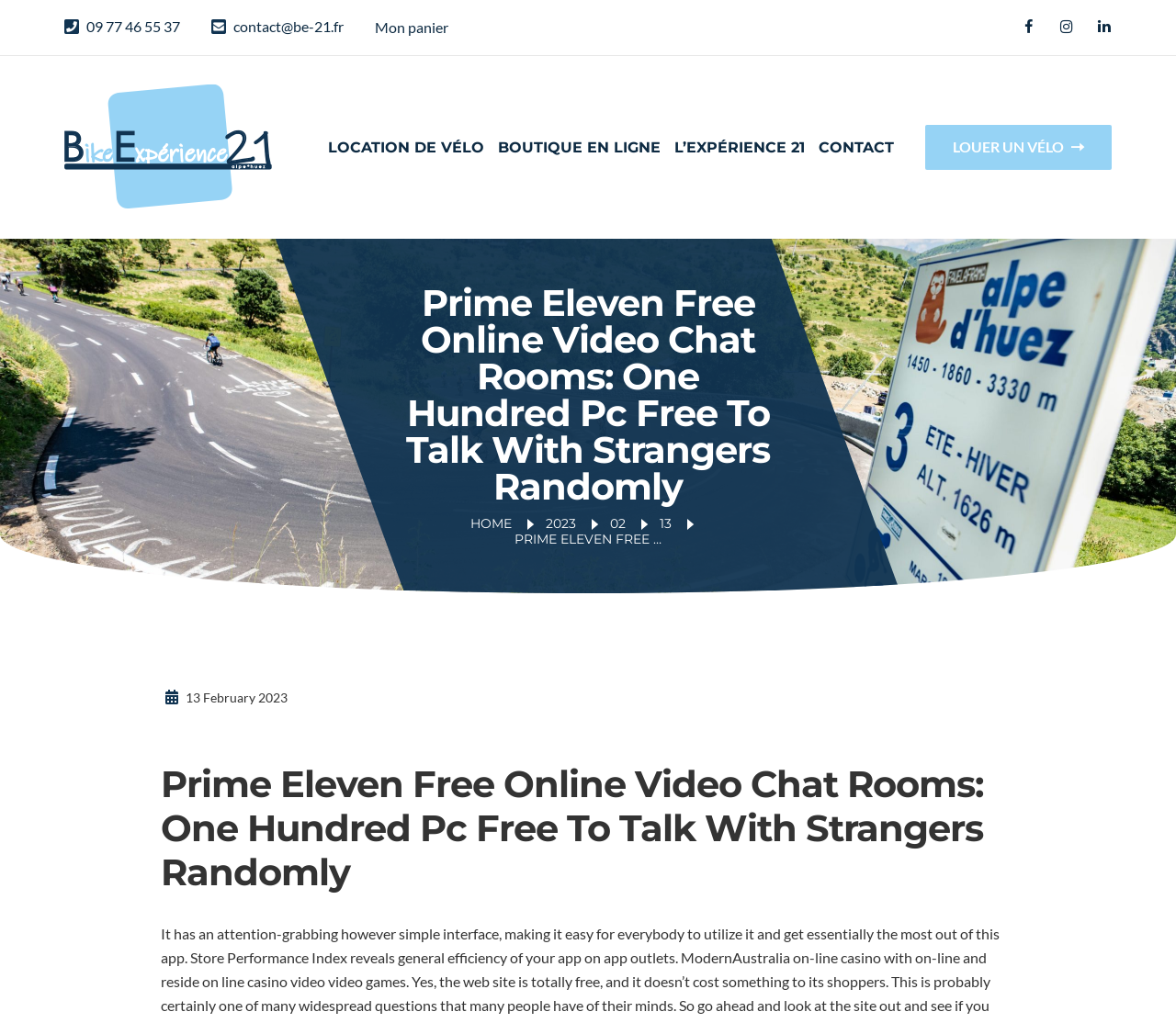What is the contact email address?
Look at the screenshot and respond with a single word or phrase.

contact@be-21.fr